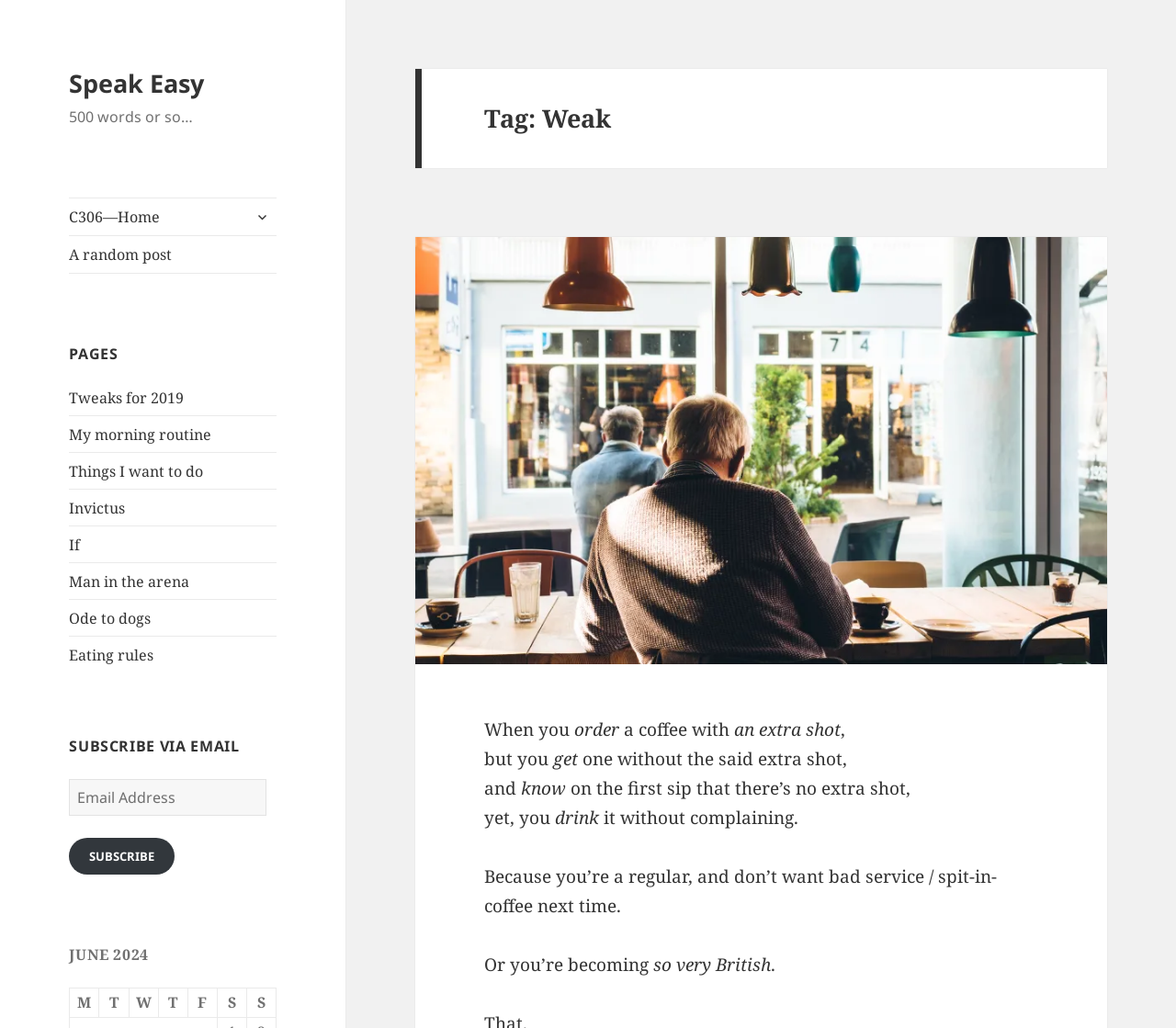Please answer the following question using a single word or phrase: 
What is the title of the first link?

Speak Easy